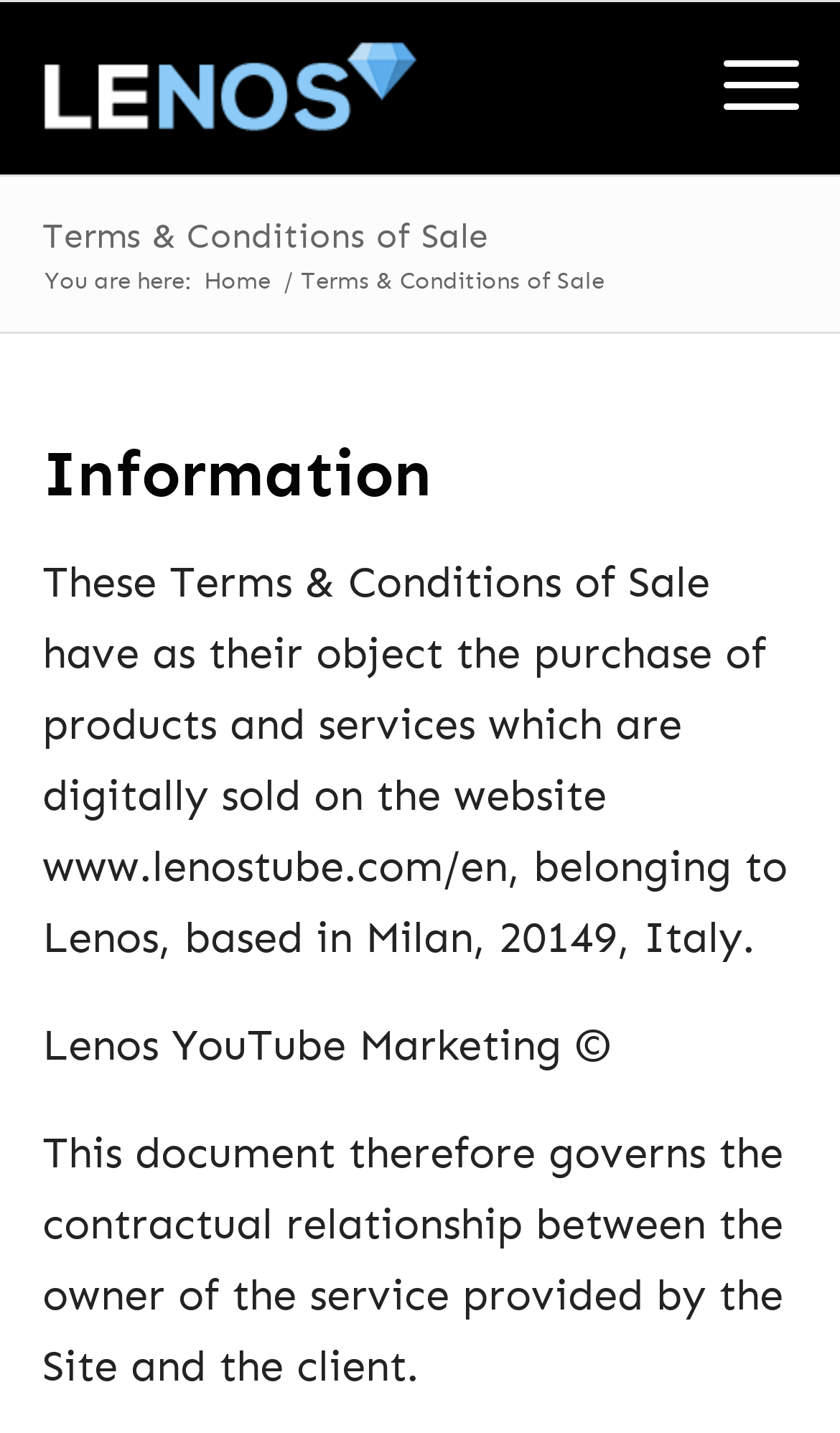Please determine and provide the text content of the webpage's heading.

Terms & Conditions of Sale